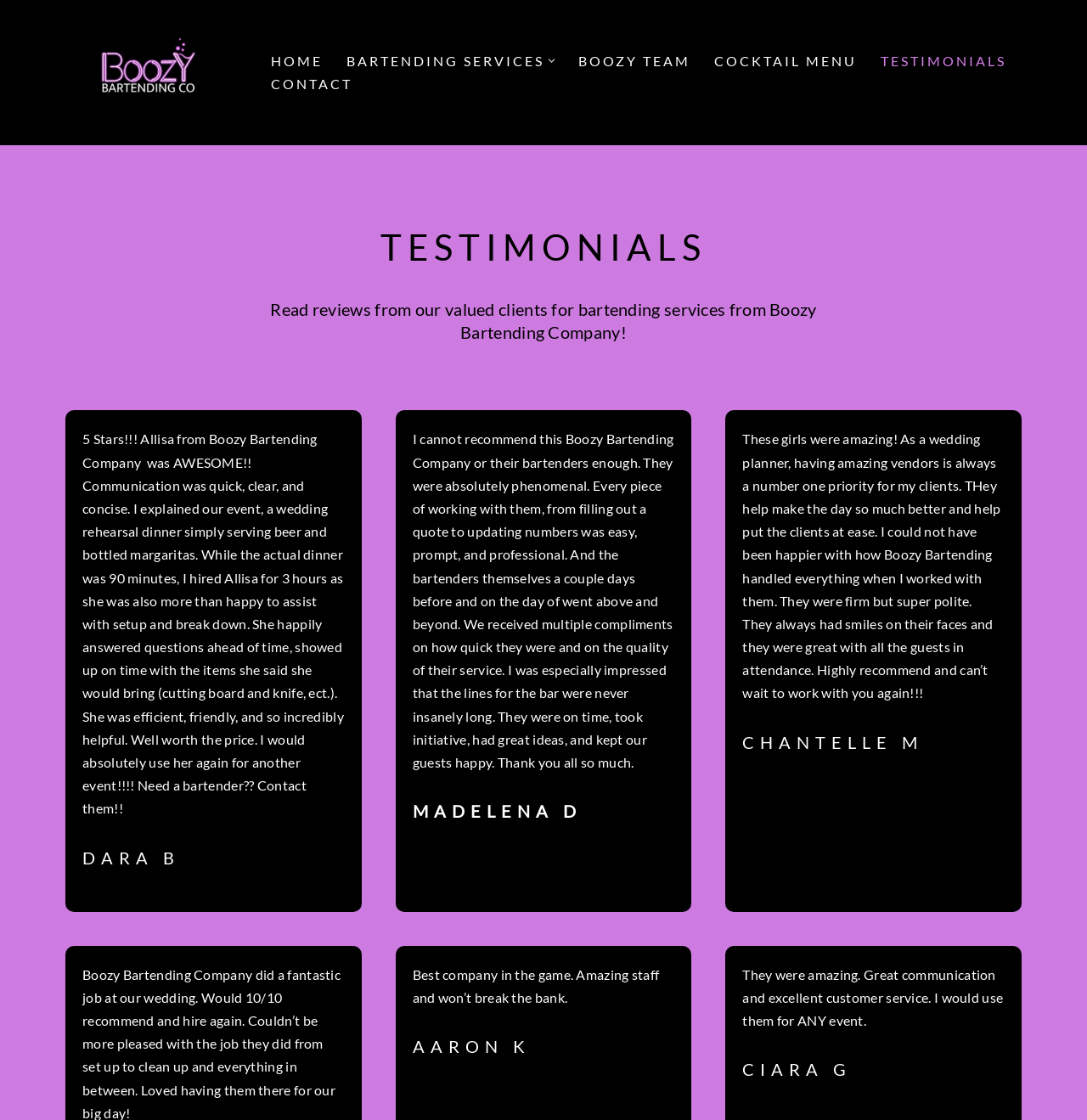Explain in detail what is displayed on the webpage.

The webpage is about testimonials for Boozy Bartending Company in Dayton, Ohio. At the top left, there is a link to skip to the content, and next to it, the company's logo is displayed. The primary menu is located at the top right, with links to different pages such as Home, Bartending Services, Boozy Team, Cocktail Menu, Testimonials, and Contact.

Below the menu, there is a heading that reads "TESTIMONIALS" in a prominent font. Underneath, there is a brief introduction that says "Read reviews from our valued clients for bartending services from Boozy Bartending Company!".

The main content of the page consists of five testimonials from satisfied clients, each with a heading displaying the client's name, such as DARA B, MADELENA D, CHANTELLE M, AARON K, and CIARA G. The testimonials are lengthy and provide detailed feedback about the company's services, praising their professionalism, communication, and quality of service. The testimonials are arranged in a vertical column, with each one placed below the previous one.

Overall, the webpage is dedicated to showcasing the positive experiences of Boozy Bartending Company's clients, with a clear and organized layout that makes it easy to read and navigate.